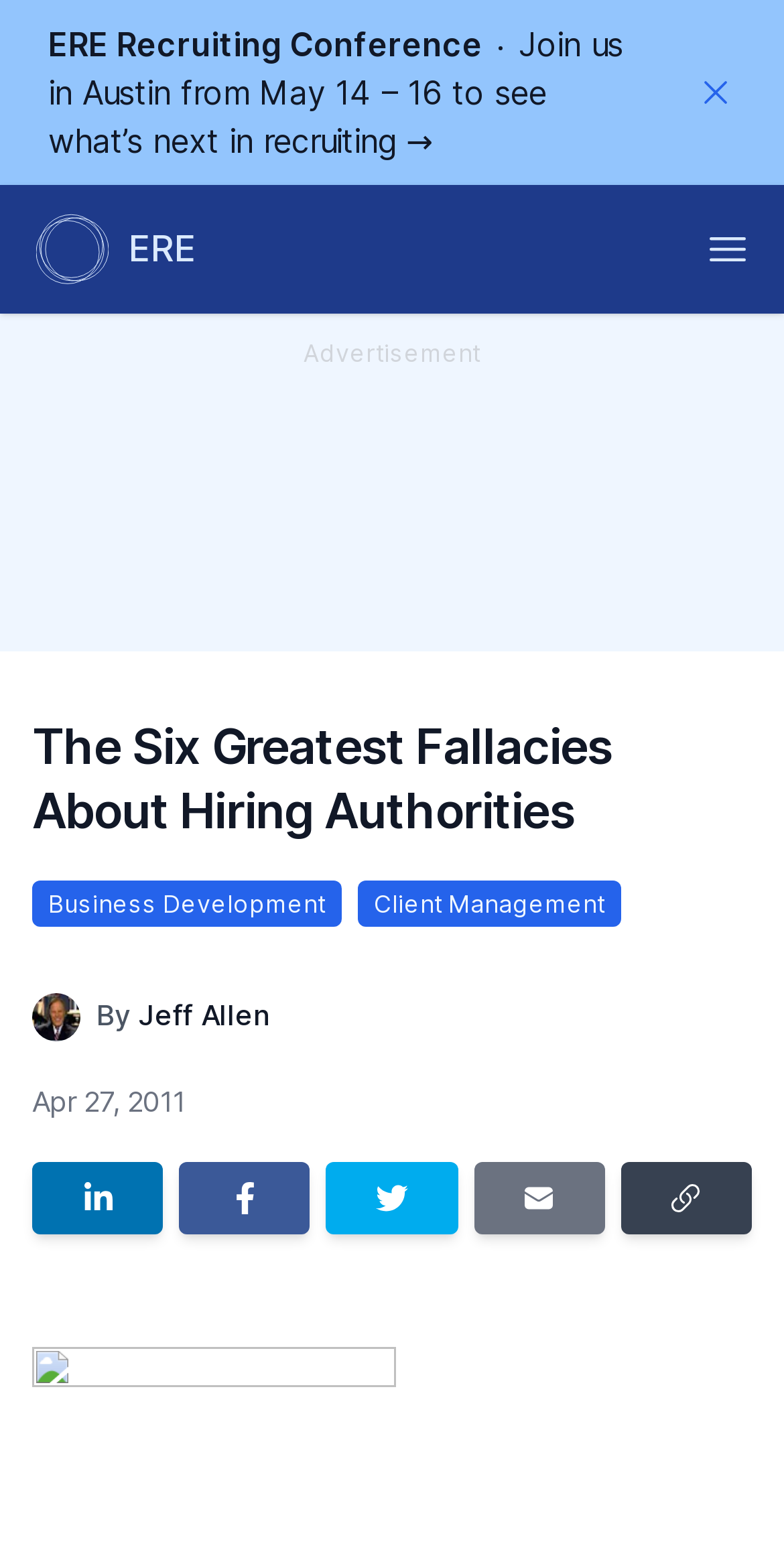Give a short answer to this question using one word or a phrase:
What are the two categories mentioned below the main heading?

Business Development, Client Management